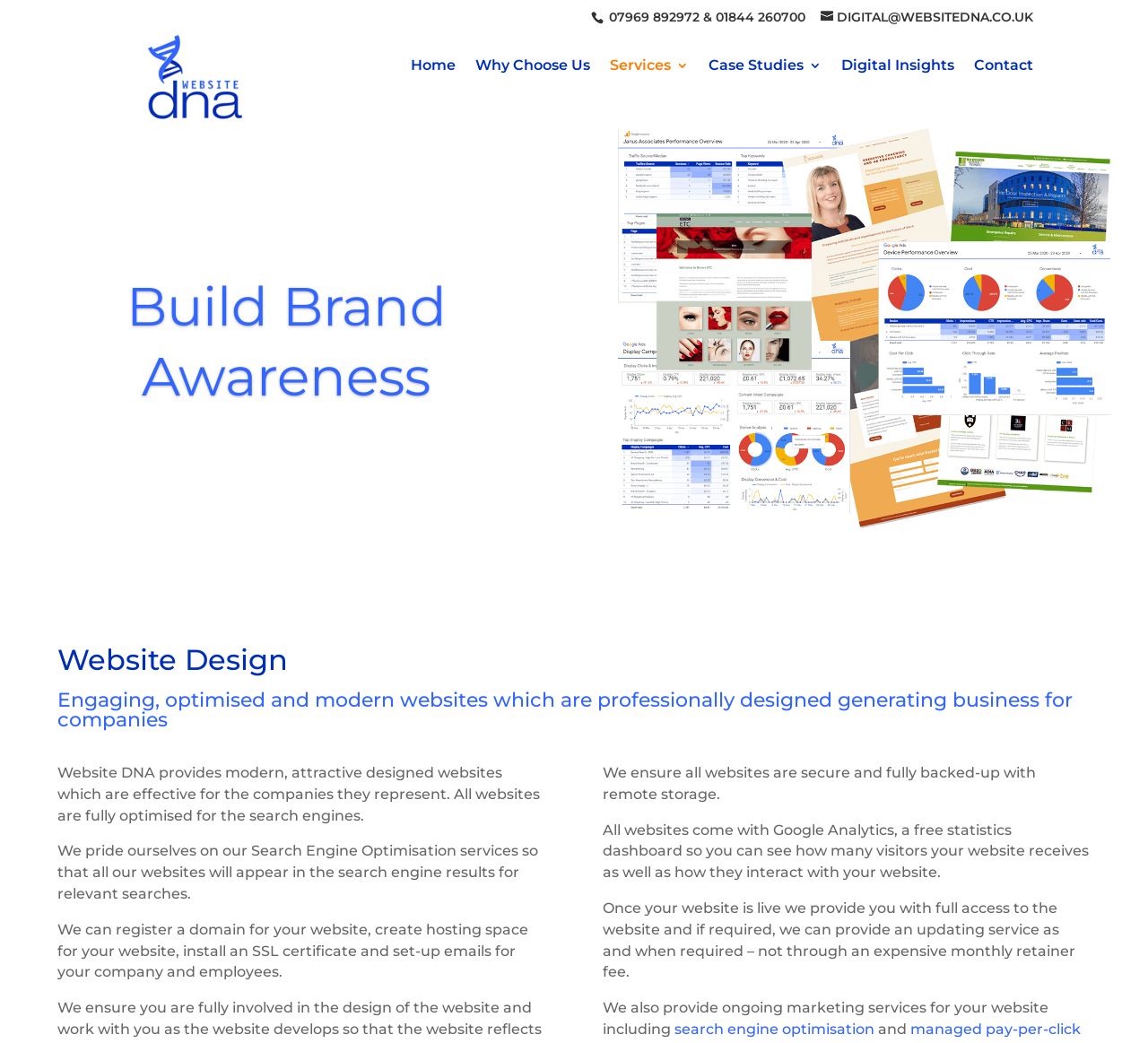Find the bounding box coordinates of the clickable area required to complete the following action: "Contact the company".

[0.848, 0.057, 0.9, 0.095]